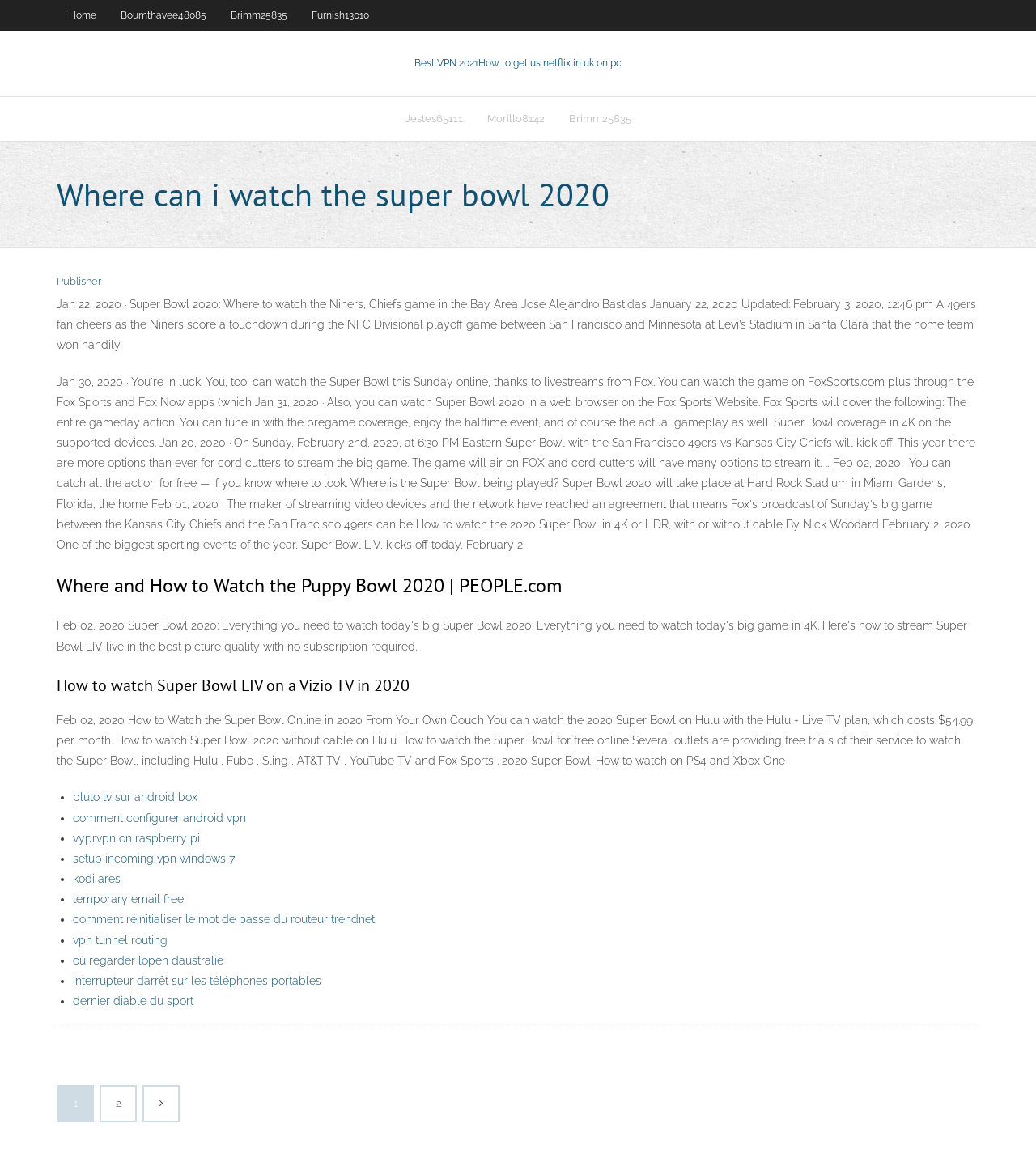What is the main heading displayed on the webpage? Please provide the text.

Where can i watch the super bowl 2020